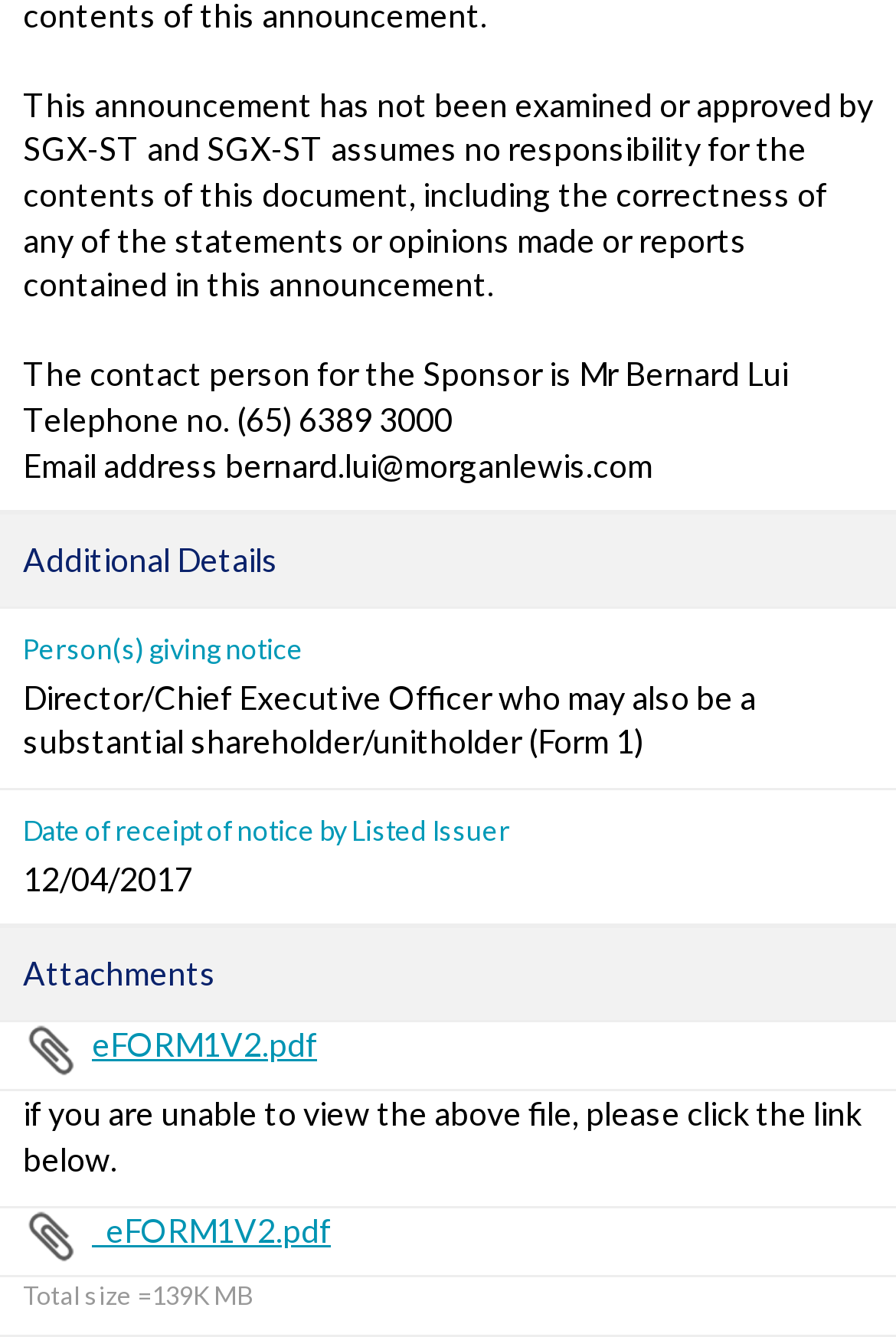Find and provide the bounding box coordinates for the UI element described with: "_eFORM1V2.pdf".

[0.026, 0.903, 0.369, 0.937]